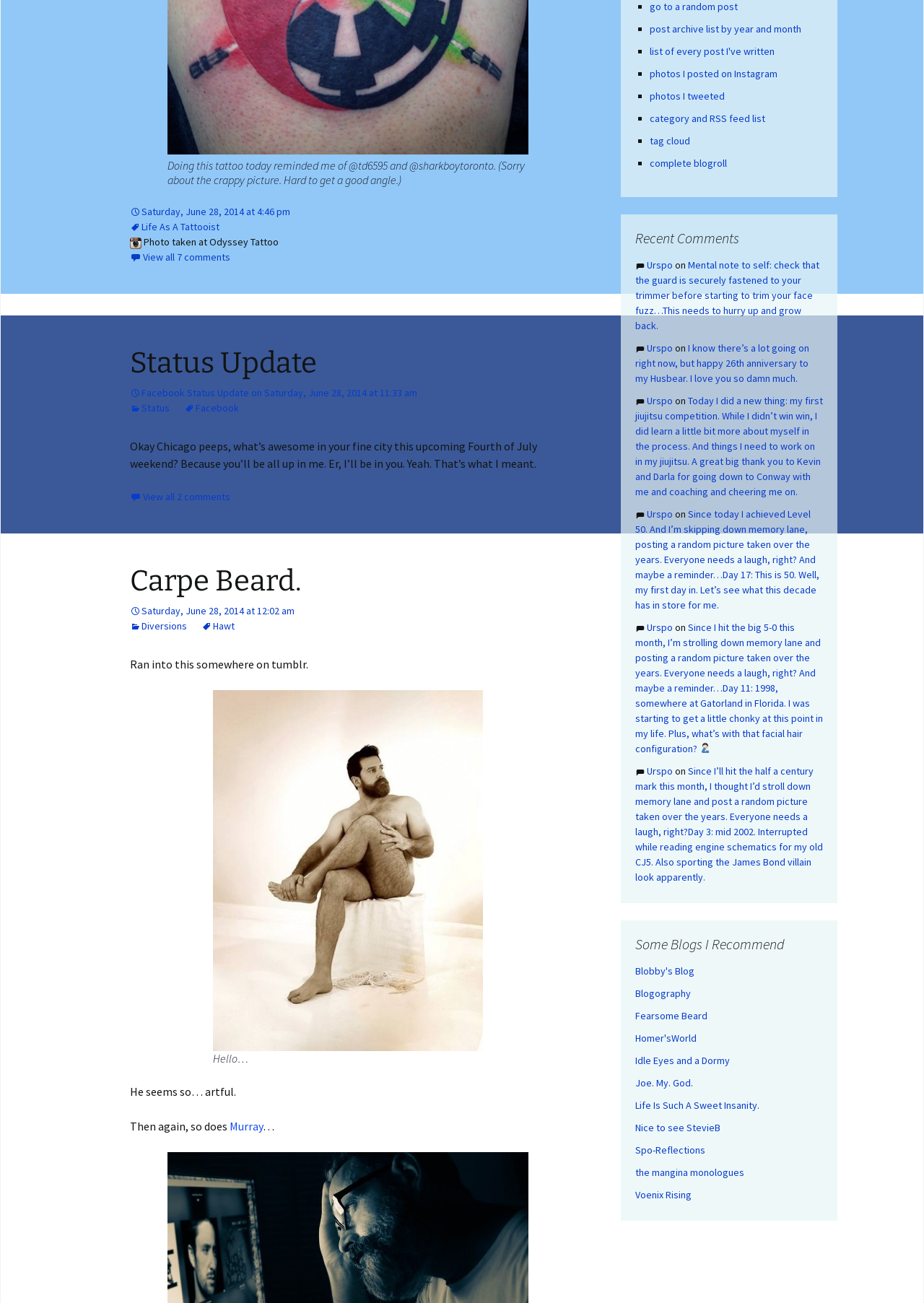Provide the bounding box coordinates of the UI element this sentence describes: "info@theoudproject.com".

None